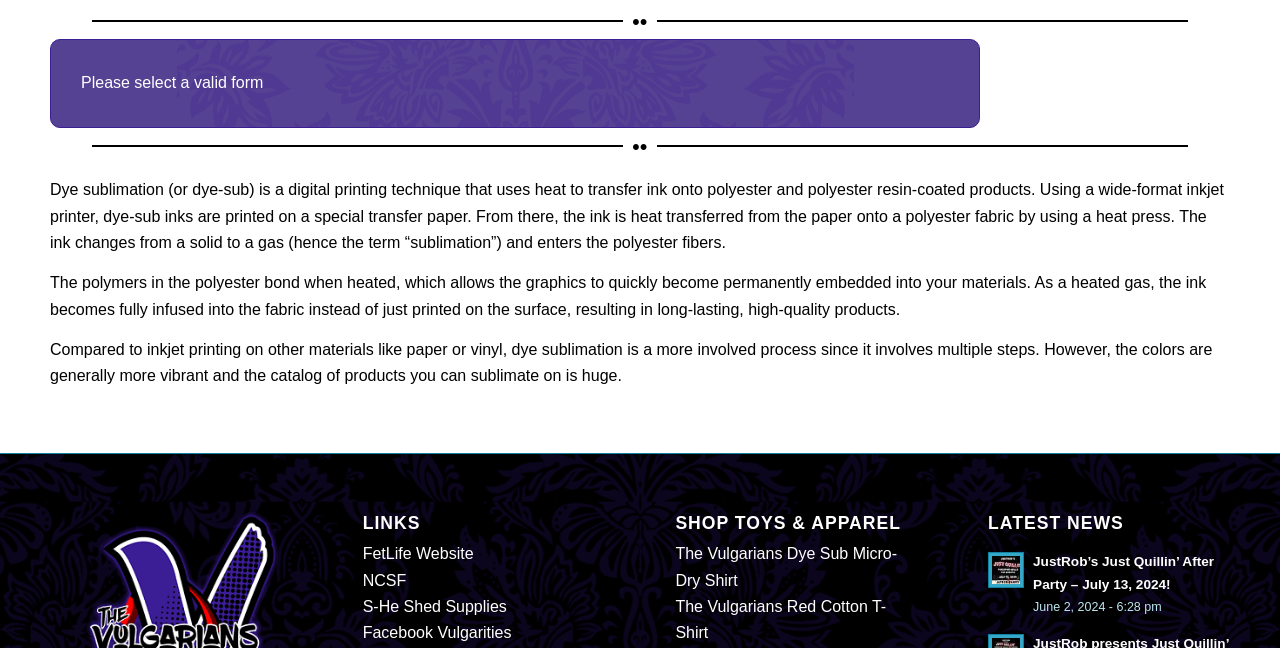Extract the bounding box coordinates for the HTML element that matches this description: "Index: Zoids". The coordinates should be four float numbers between 0 and 1, i.e., [left, top, right, bottom].

None